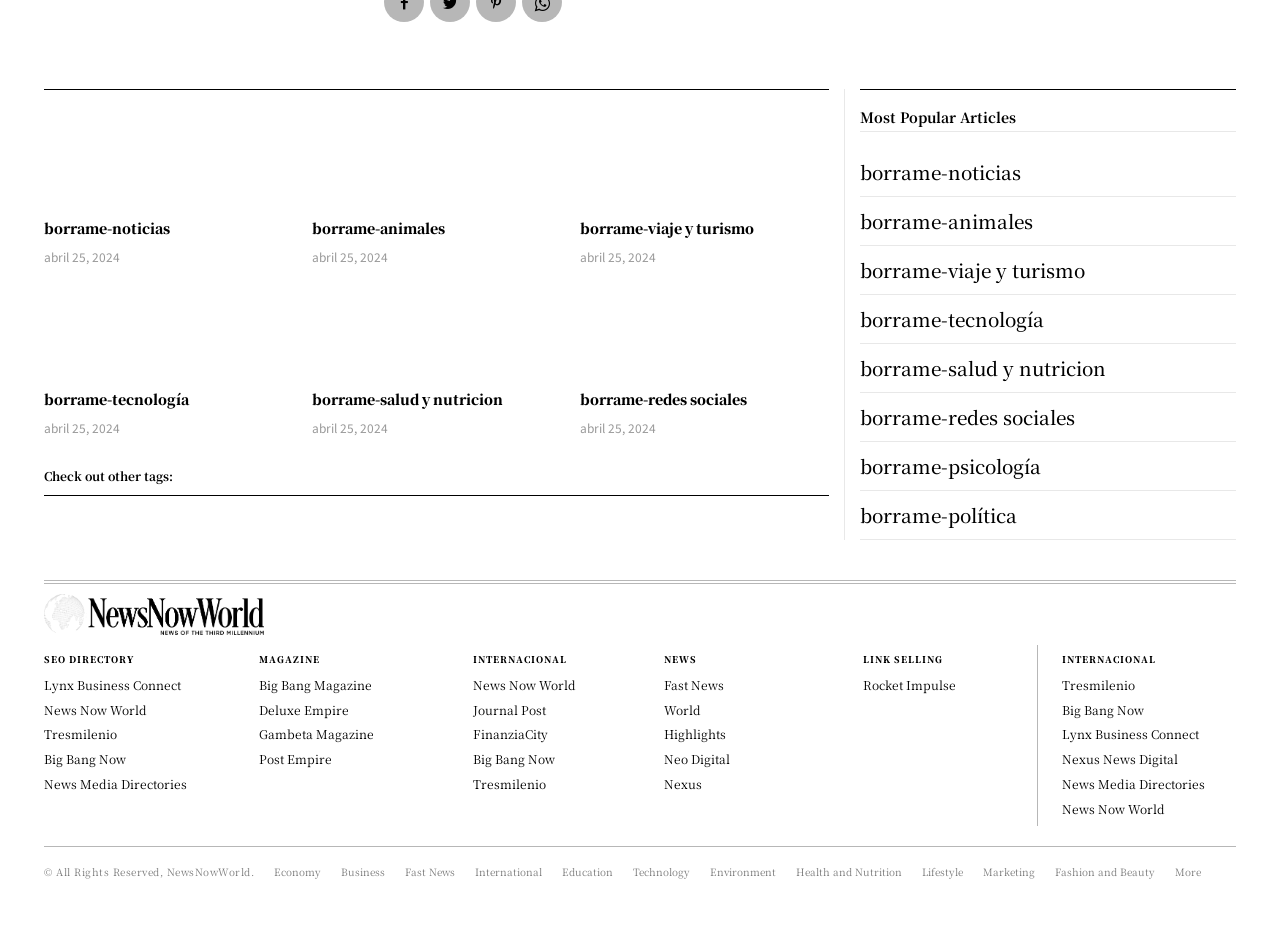Could you please study the image and provide a detailed answer to the question:
What is the date of the articles?

The date of the articles can be found in the time elements, which are located below each heading element. The text content of these time elements is 'abril 25, 2024'.